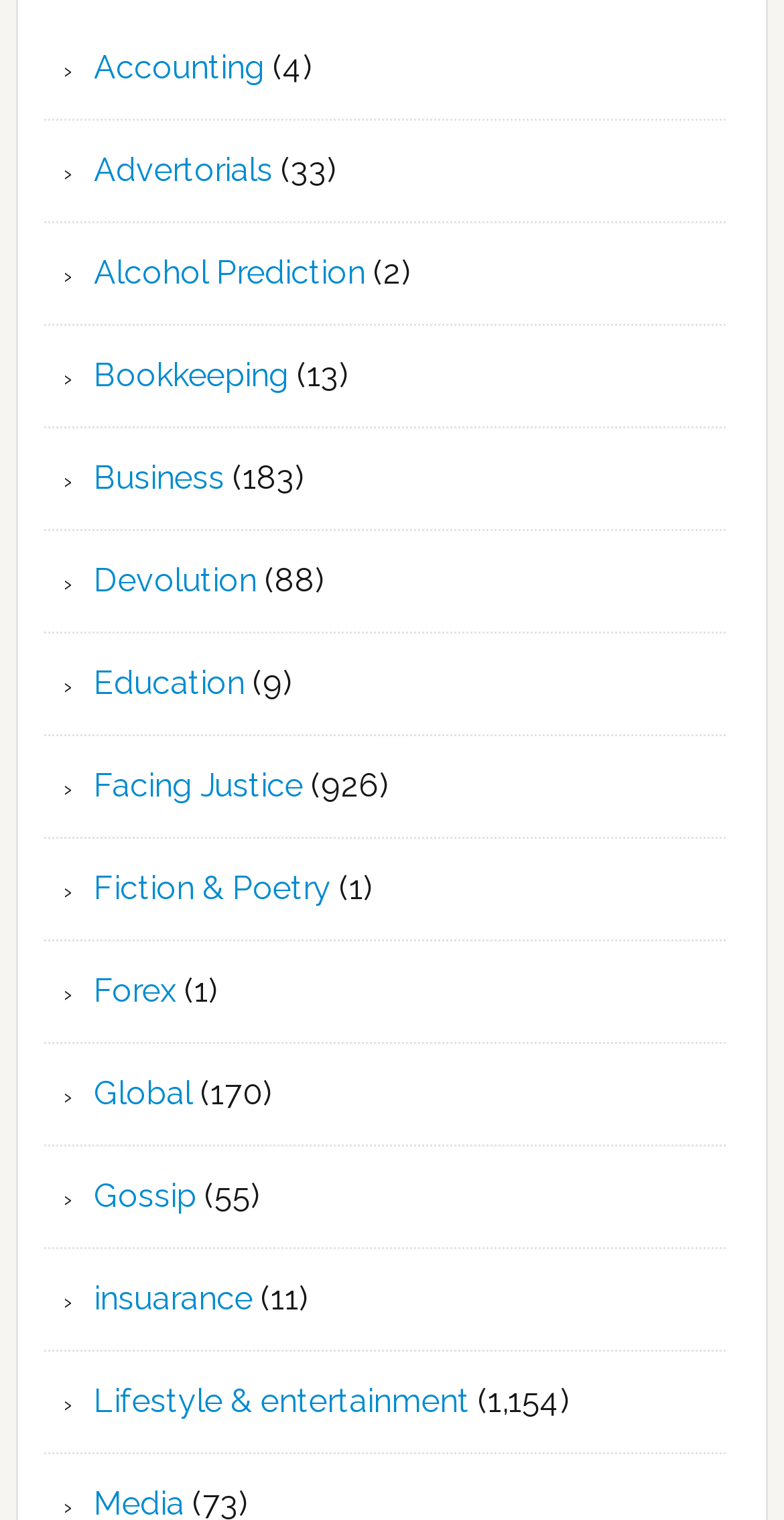What is the category with the most articles?
Based on the image, provide your answer in one word or phrase.

Lifestyle & entertainment